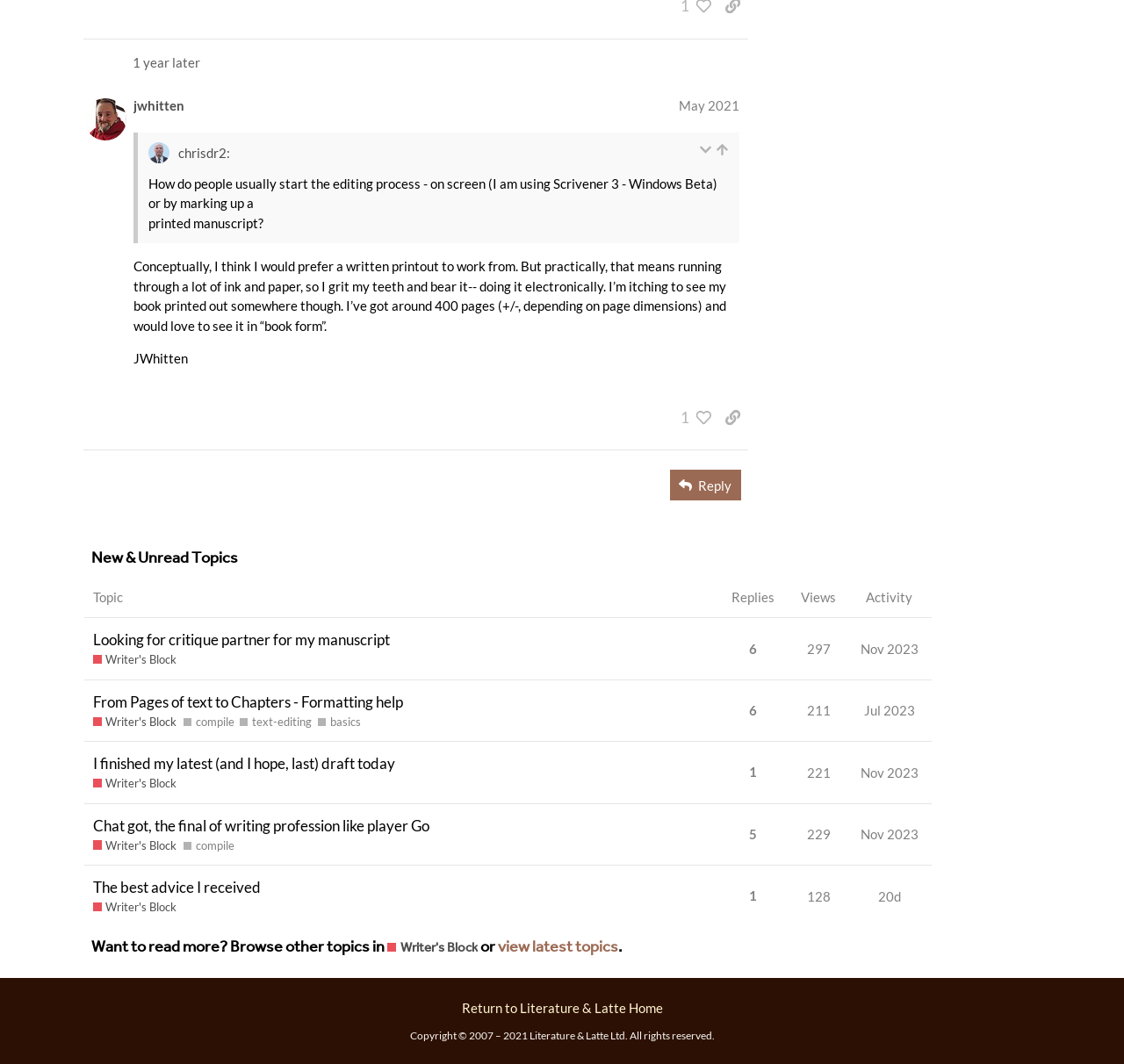Please provide a brief answer to the question using only one word or phrase: 
How many unread topics are there?

New & Unread Topics